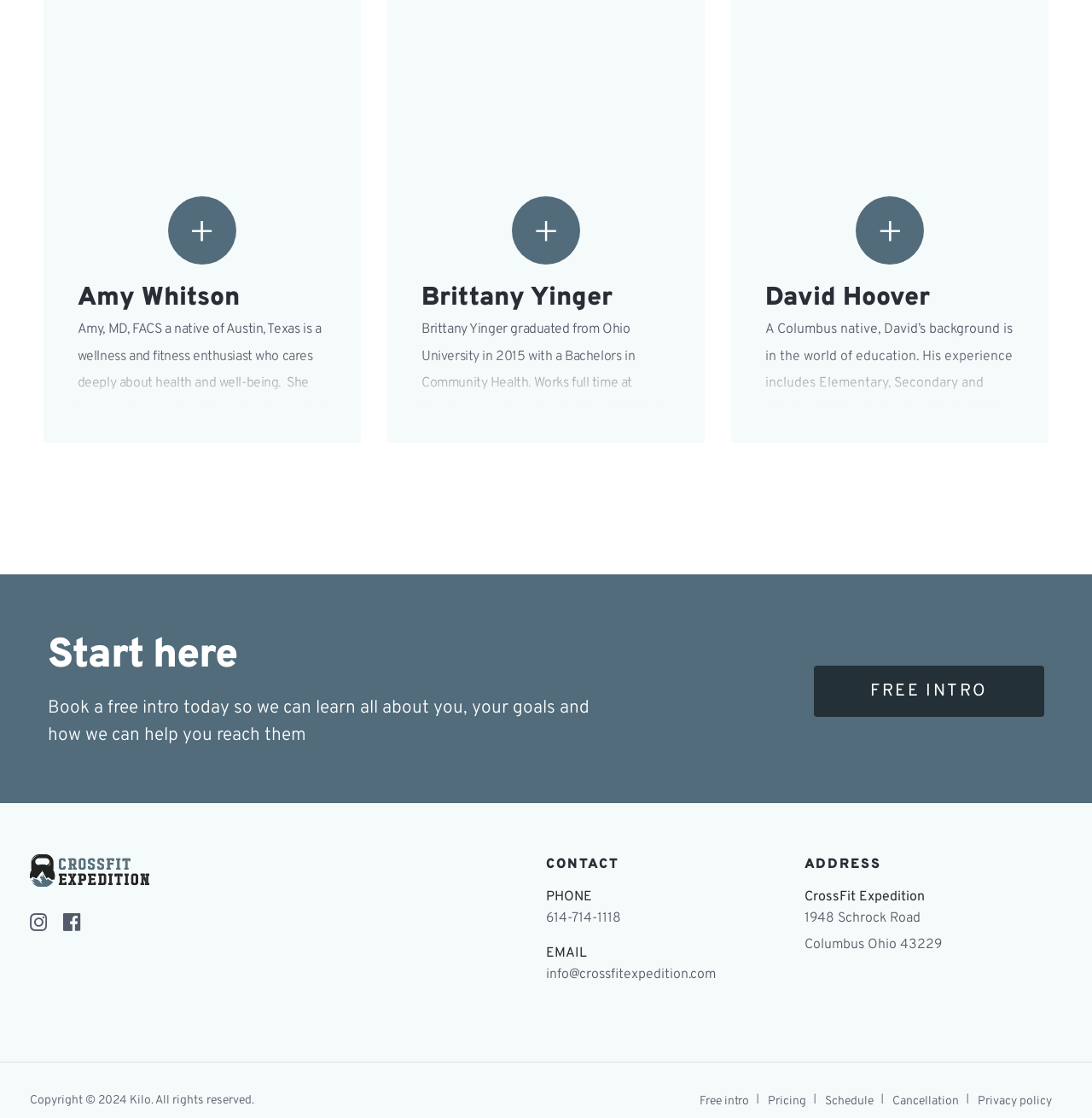Given the element description "614-714-1118" in the screenshot, predict the bounding box coordinates of that UI element.

[0.5, 0.814, 0.569, 0.829]